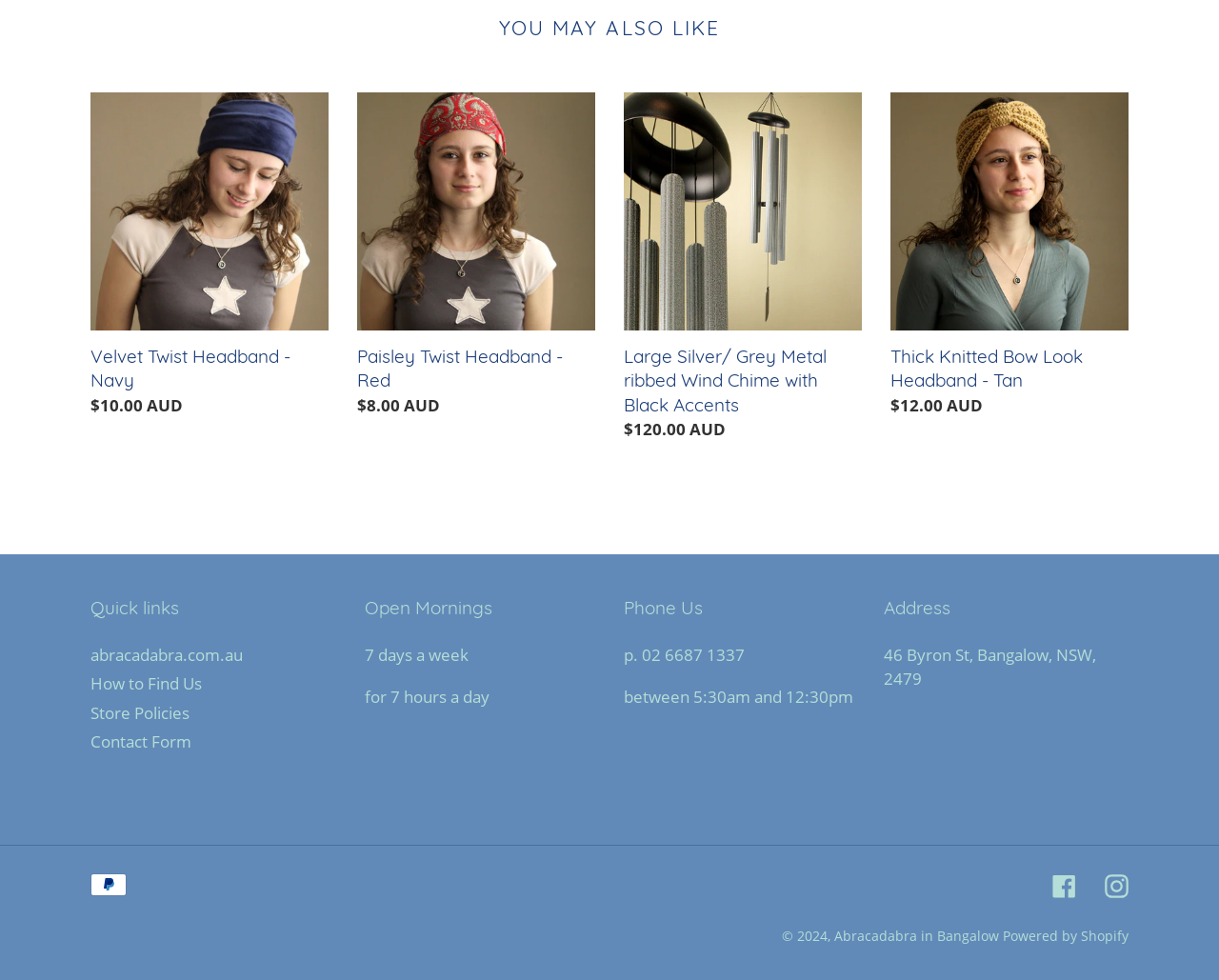Identify the bounding box coordinates for the element you need to click to achieve the following task: "Click on Velvet Twist Headband - Navy". The coordinates must be four float values ranging from 0 to 1, formatted as [left, top, right, bottom].

[0.074, 0.094, 0.27, 0.434]